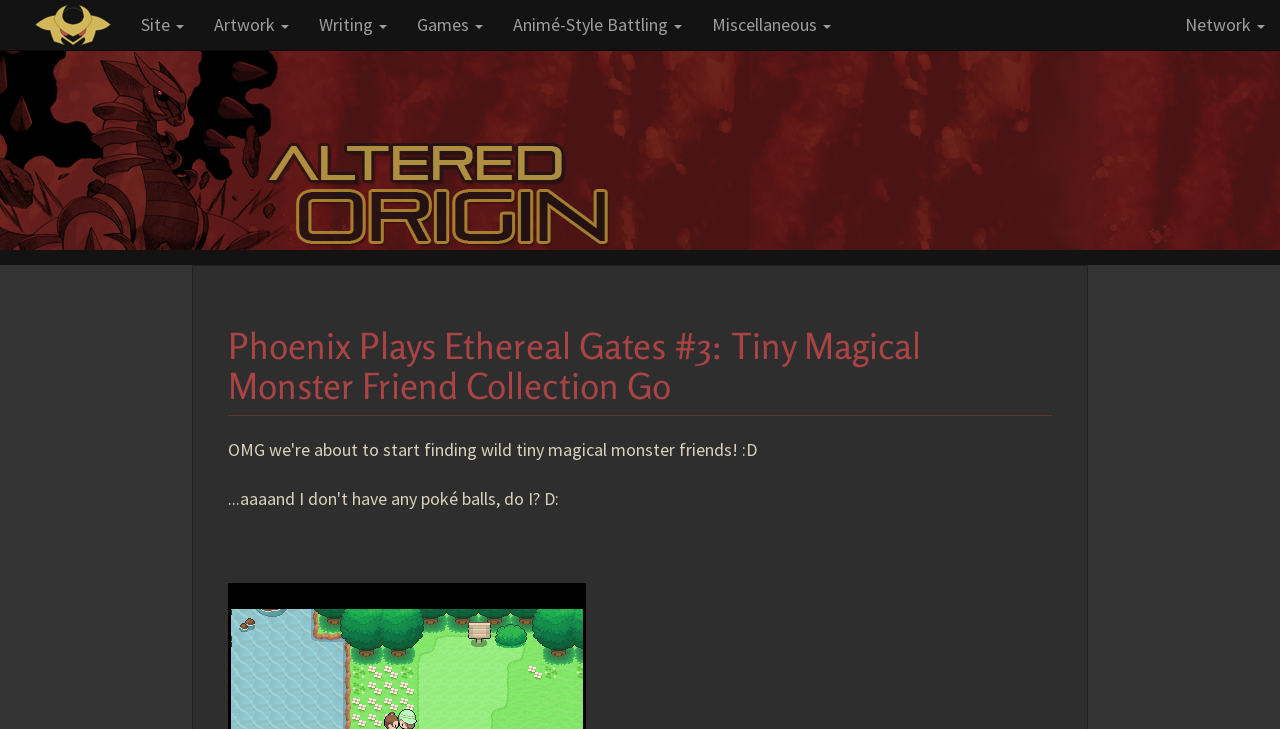Utilize the details in the image to thoroughly answer the following question: What is the main content of this webpage?

The main content of this webpage is 'Phoenix Plays Ethereal Gates #3: Tiny Magical Monster Friend Collection Go', which is a heading located below the logo, as indicated by the bounding box coordinates [0.178, 0.447, 0.822, 0.556].